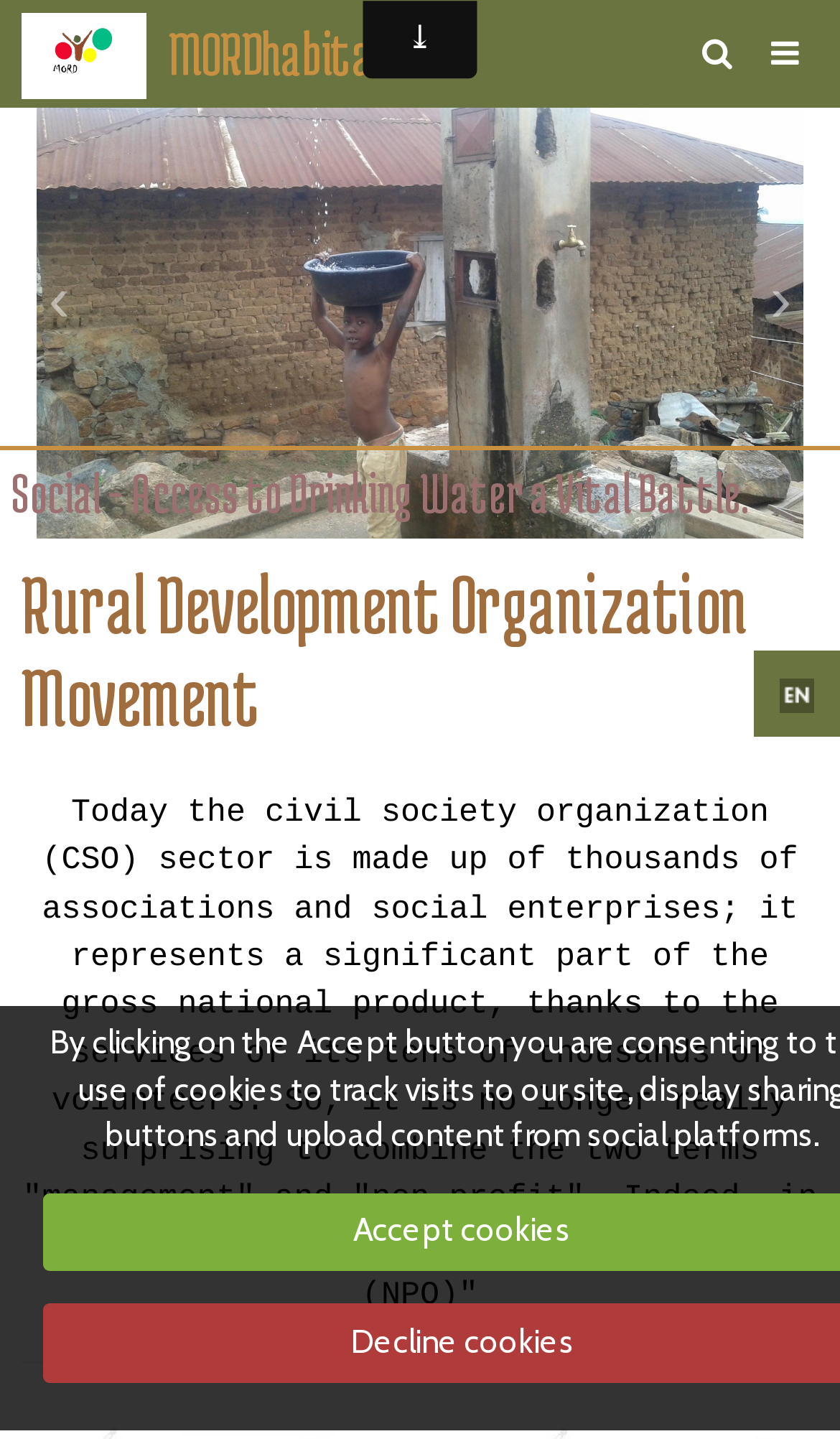Respond to the following question using a concise word or phrase: 
What is the topic of the text?

Non-profit organizations